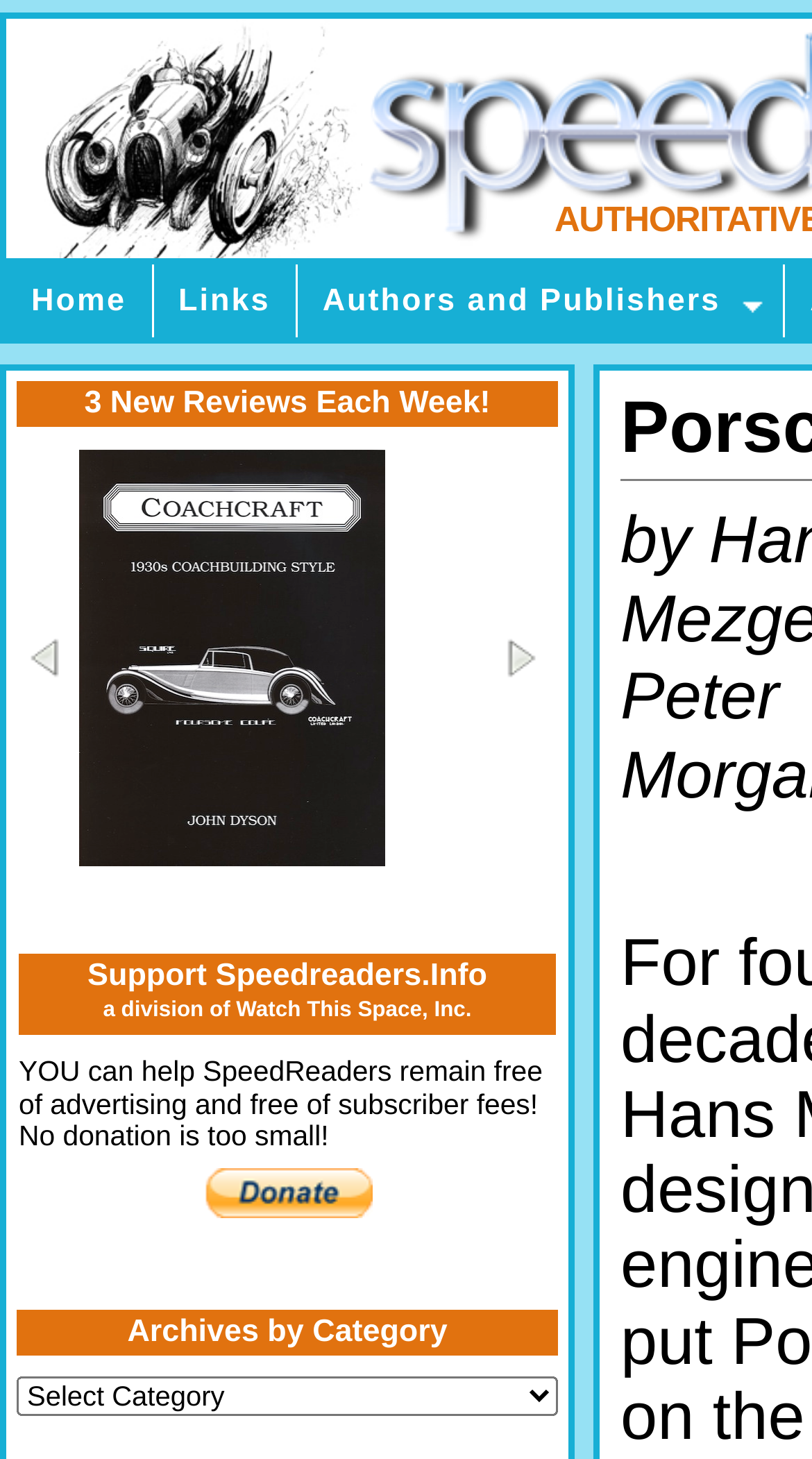Find the bounding box of the web element that fits this description: "reproductive health".

None